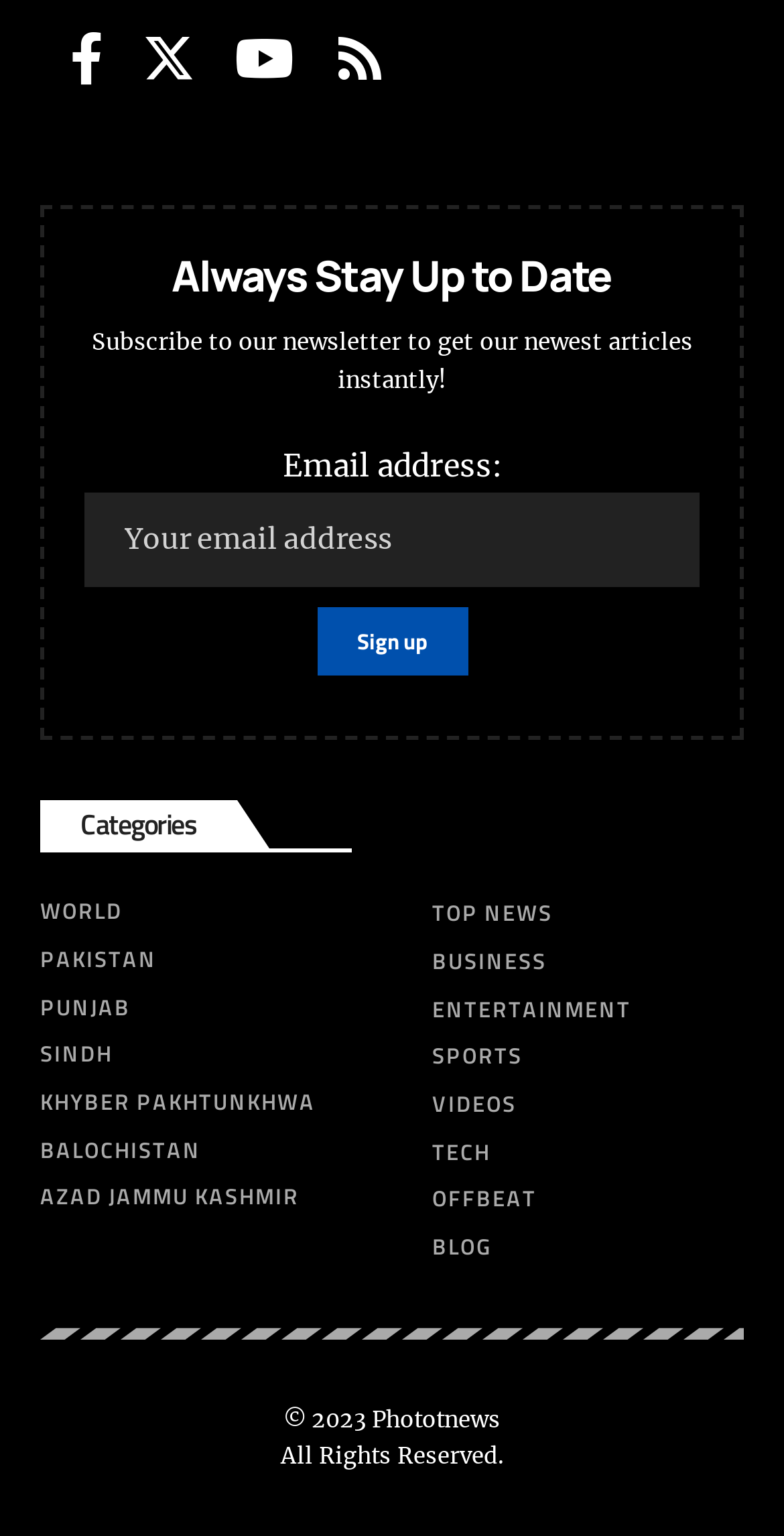Find the bounding box coordinates for the HTML element described as: "All Products". The coordinates should consist of four float values between 0 and 1, i.e., [left, top, right, bottom].

None